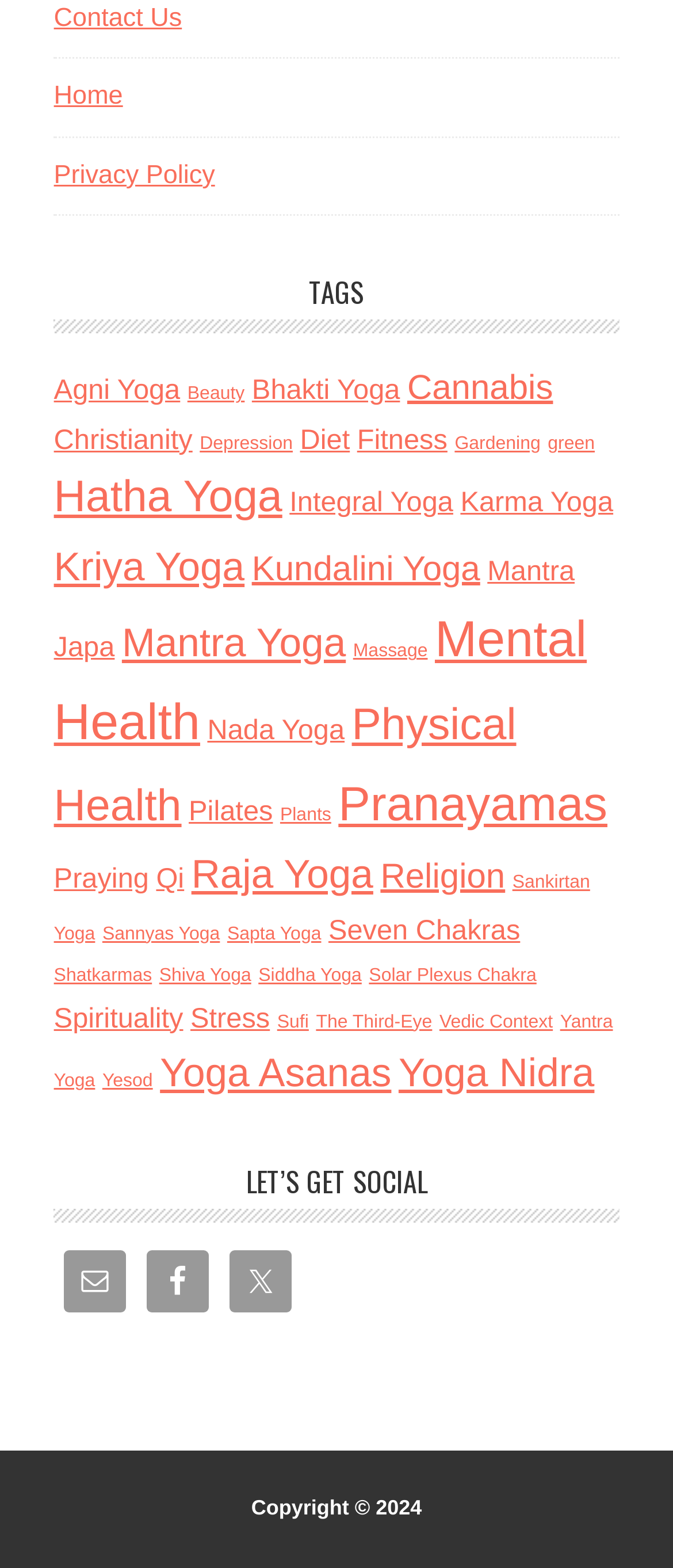What is the first category listed under TAGS?
Answer with a single word or phrase, using the screenshot for reference.

Agni Yoga